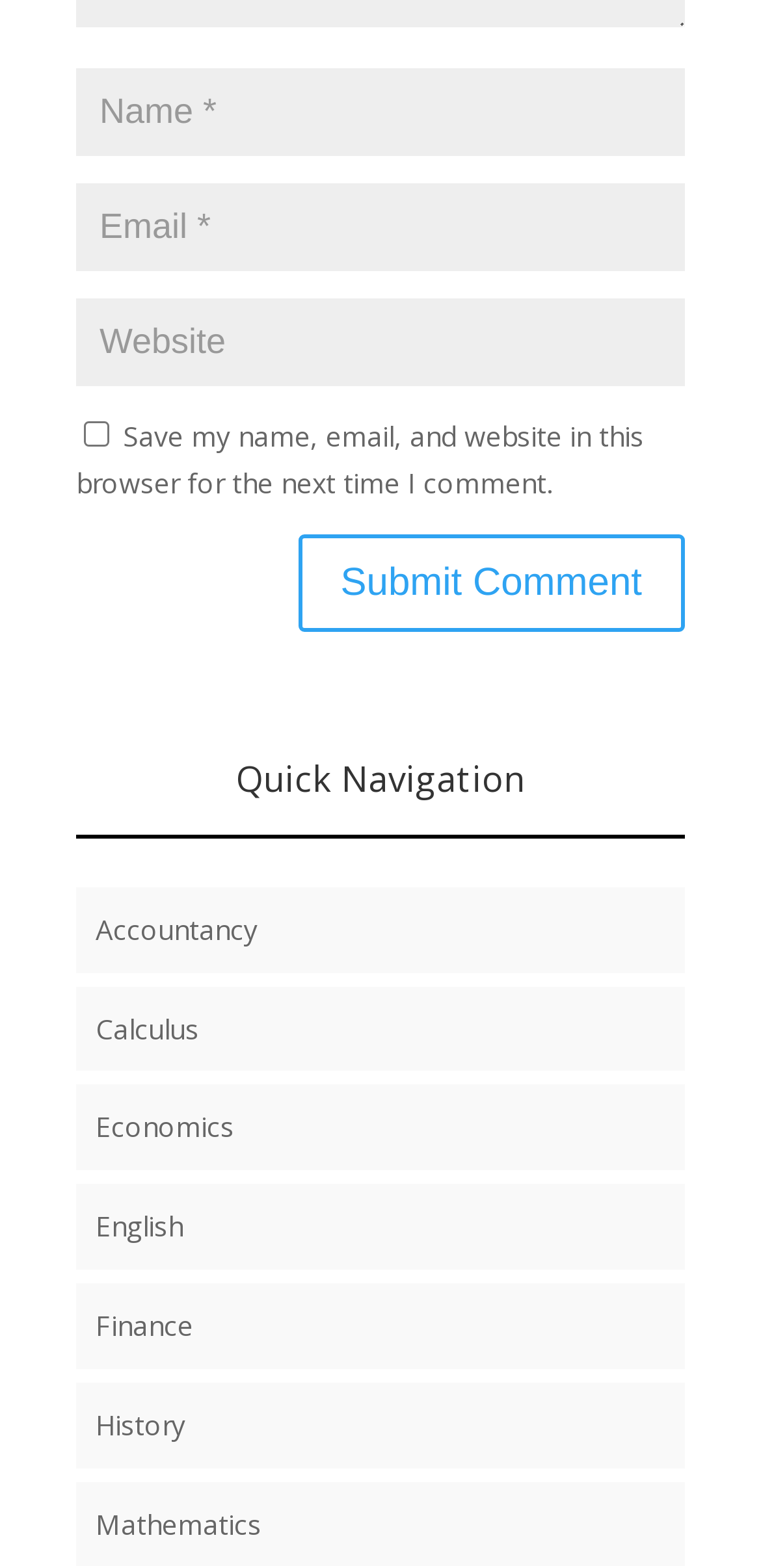Please indicate the bounding box coordinates for the clickable area to complete the following task: "Enter your name". The coordinates should be specified as four float numbers between 0 and 1, i.e., [left, top, right, bottom].

[0.1, 0.044, 0.9, 0.1]